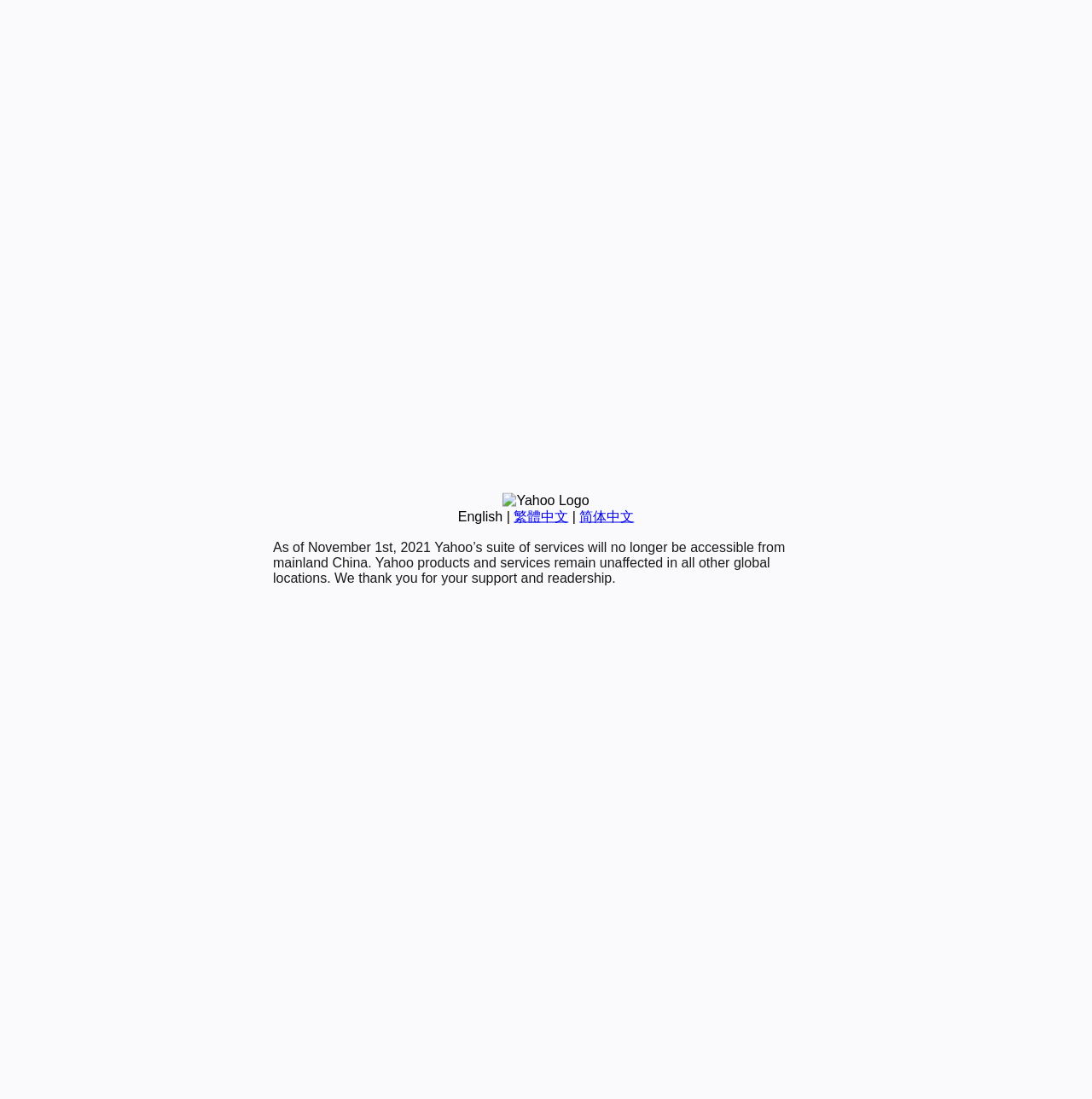Please provide the bounding box coordinates for the UI element as described: "繁體中文". The coordinates must be four floats between 0 and 1, represented as [left, top, right, bottom].

[0.47, 0.463, 0.52, 0.476]